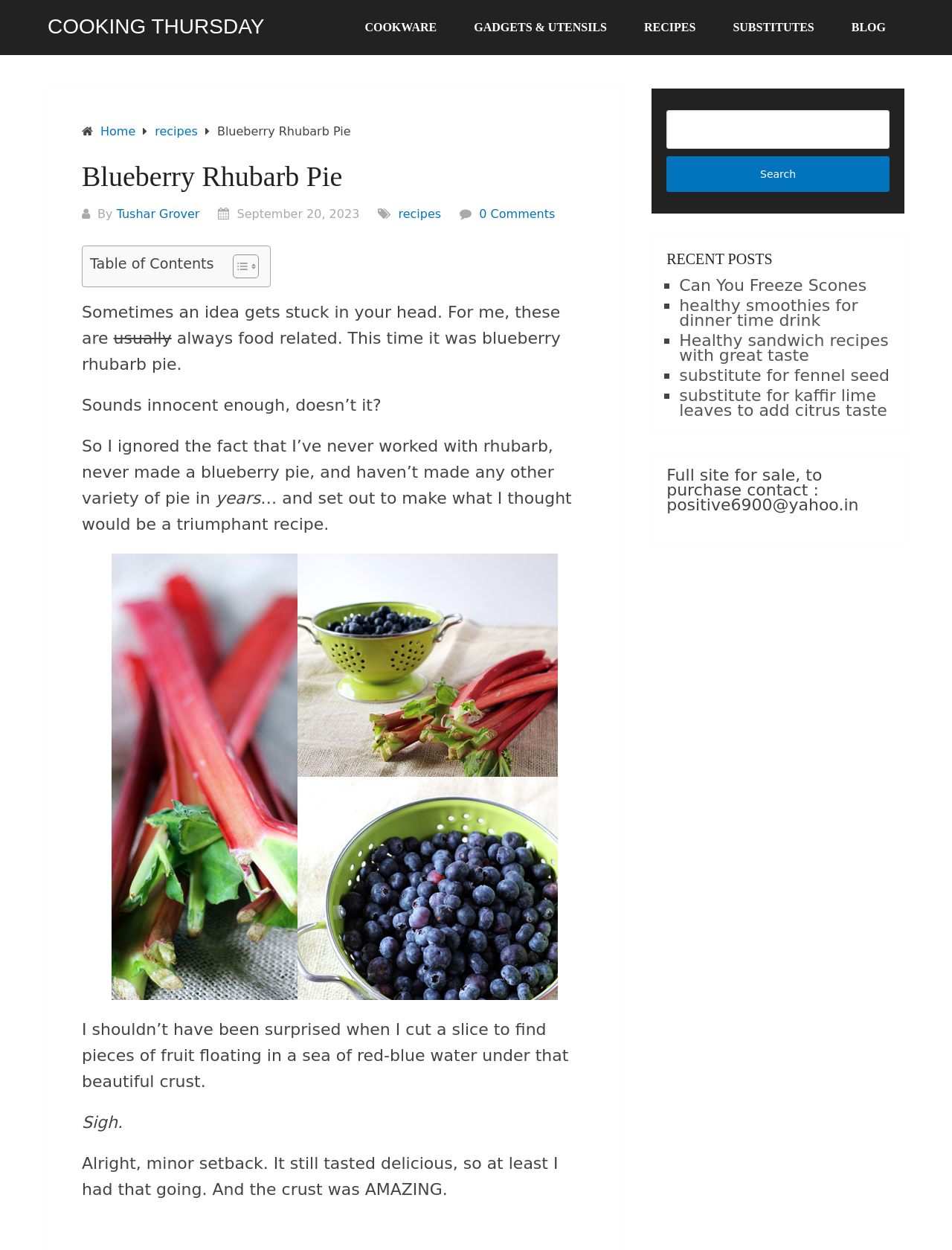Pinpoint the bounding box coordinates of the element that must be clicked to accomplish the following instruction: "Search for a recipe". The coordinates should be in the format of four float numbers between 0 and 1, i.e., [left, top, right, bottom].

[0.7, 0.088, 0.934, 0.119]